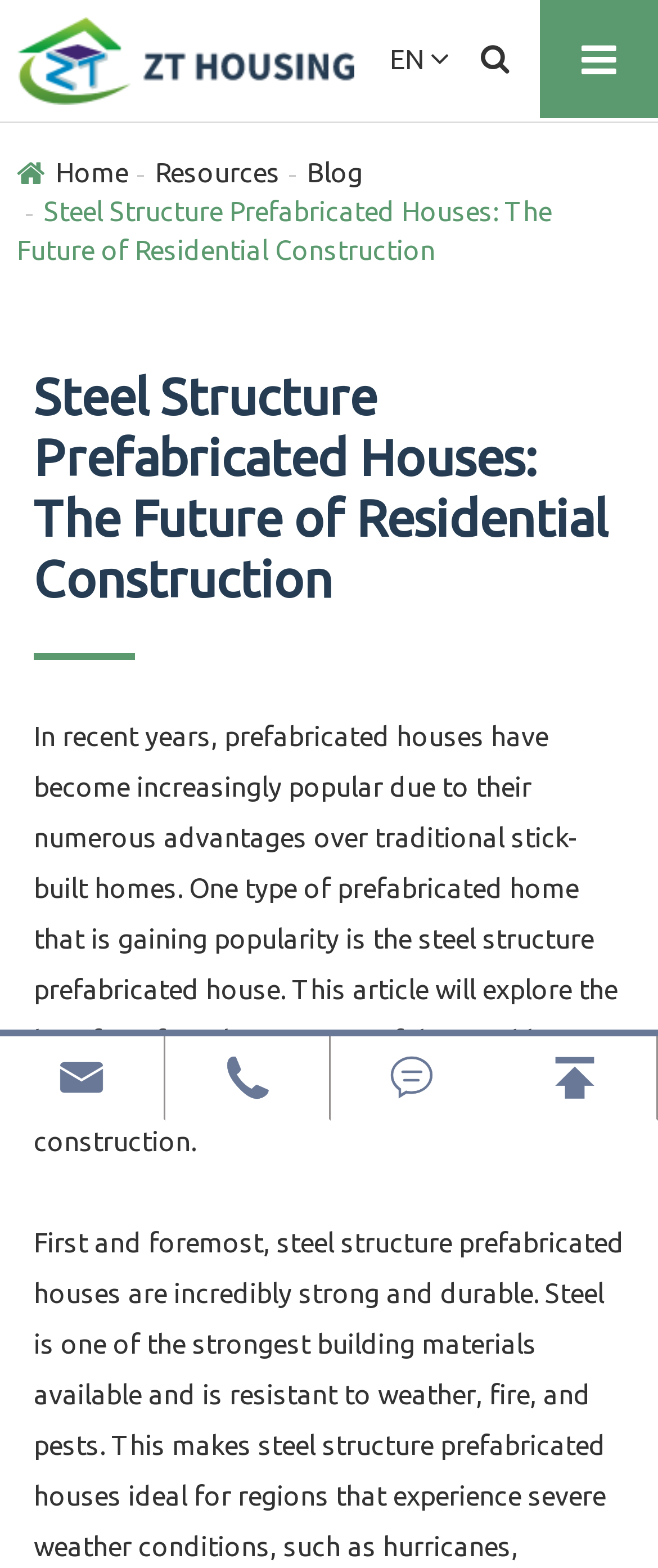What is the phone number at the bottom of the page?
Using the details from the image, give an elaborate explanation to answer the question.

I looked at the bottom of the page and found a static text element with the phone number.